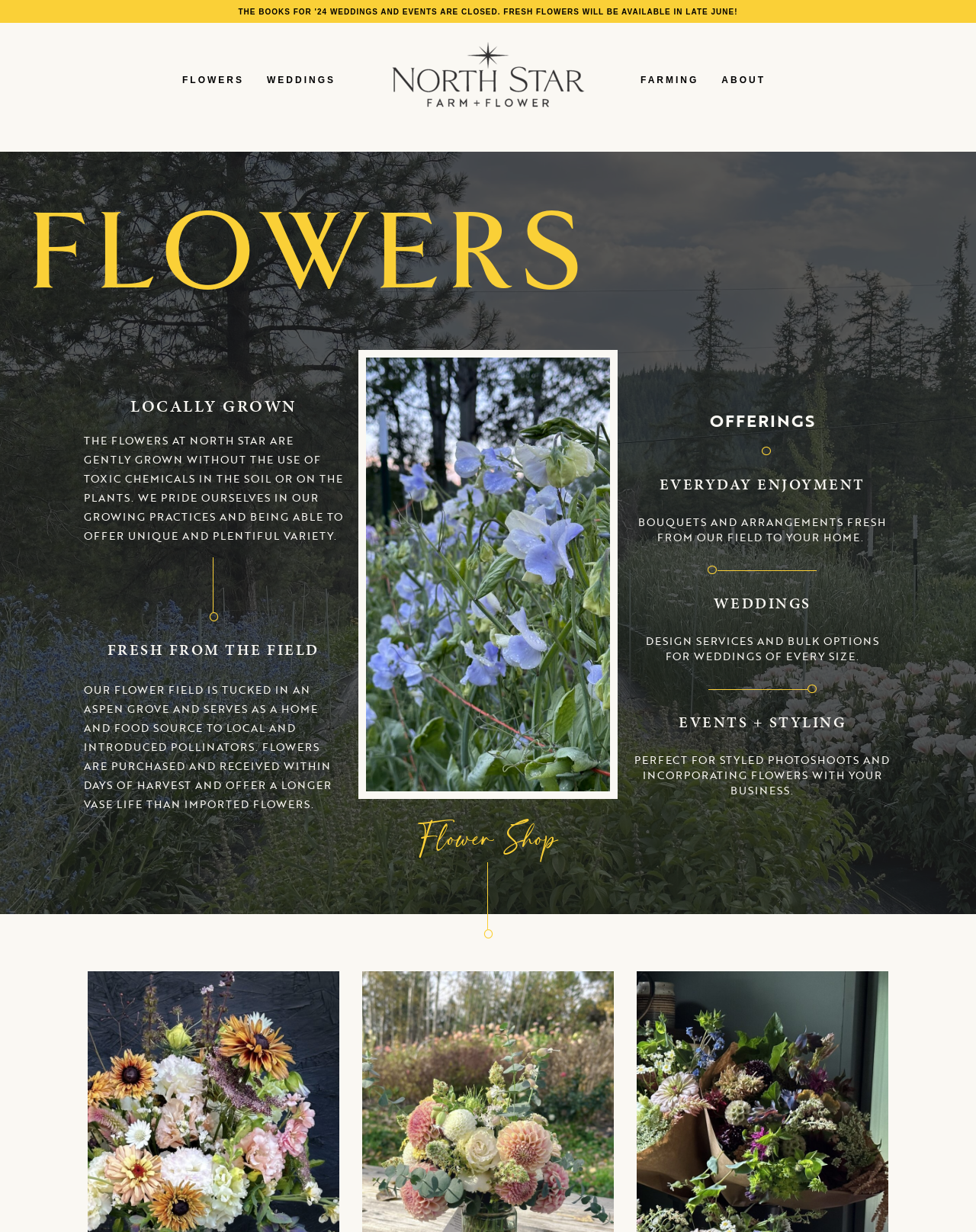What services are offered for weddings?
Provide a comprehensive and detailed answer to the question.

According to the webpage, the services offered for weddings include design services and bulk options, as mentioned in the 'WEDDINGS' section.